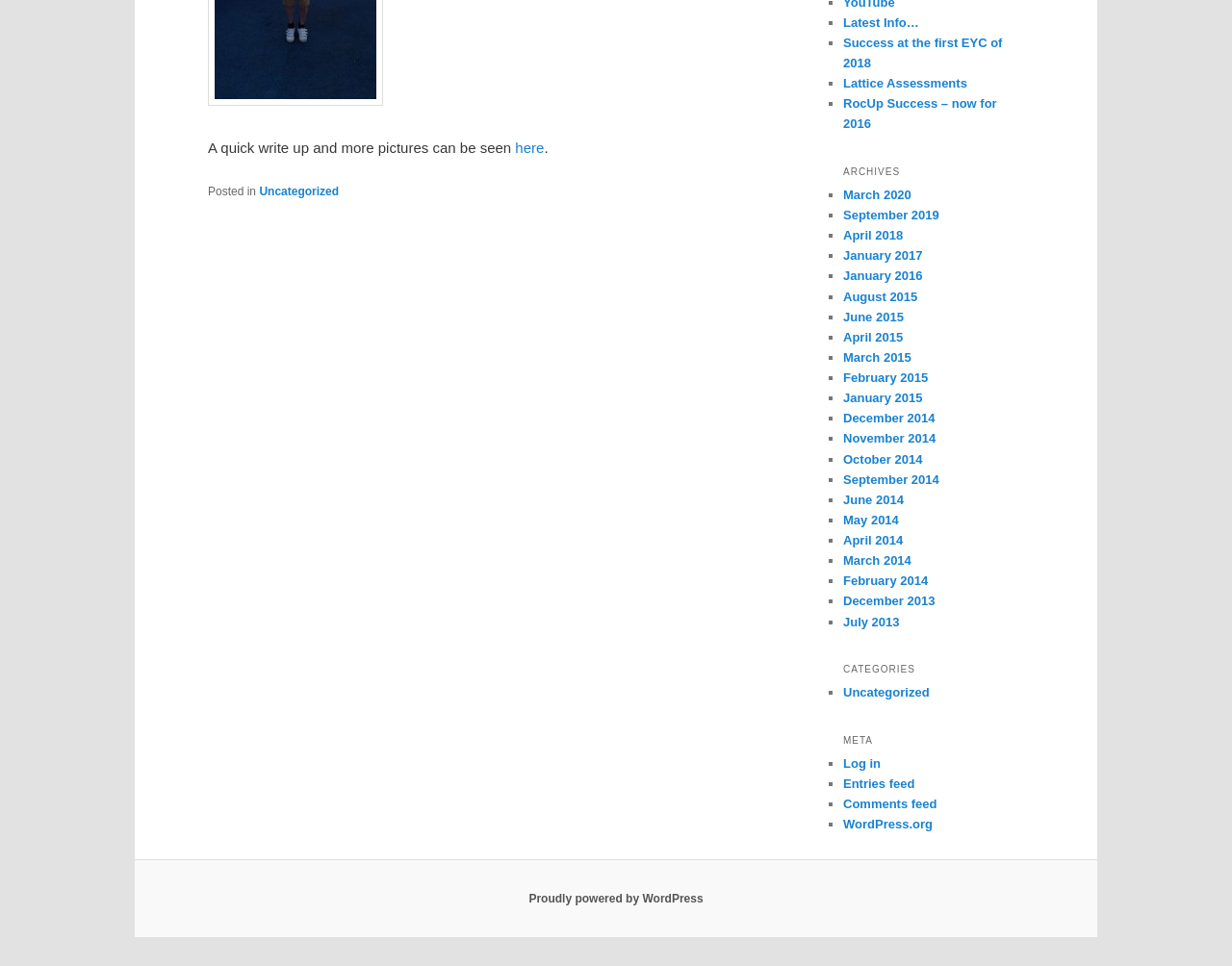Bounding box coordinates are specified in the format (top-left x, top-left y, bottom-right x, bottom-right y). All values are floating point numbers bounded between 0 and 1. Please provide the bounding box coordinate of the region this sentence describes: alt="Matt SSP running"

[0.169, 0.095, 0.311, 0.112]